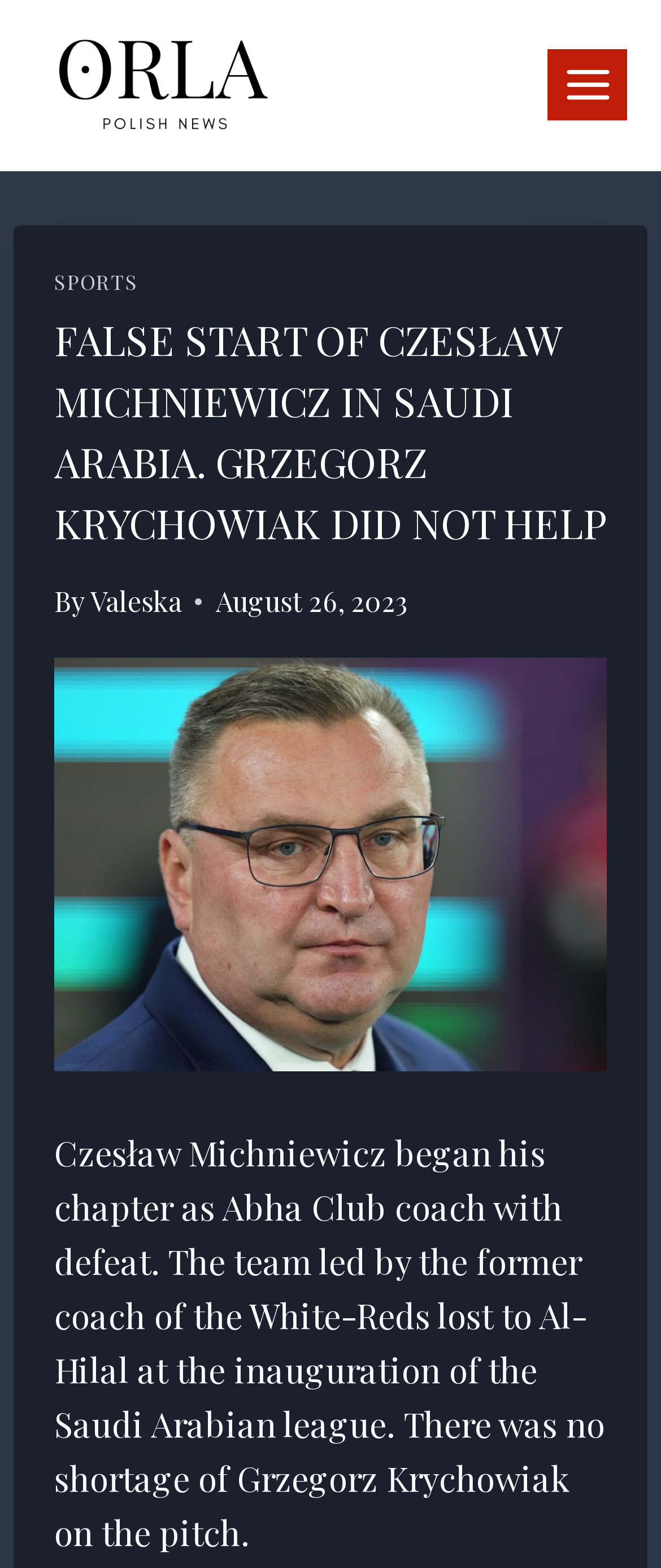Extract the text of the main heading from the webpage.

FALSE START OF CZESŁAW MICHNIEWICZ IN SAUDI ARABIA. GRZEGORZ KRYCHOWIAK DID NOT HELP